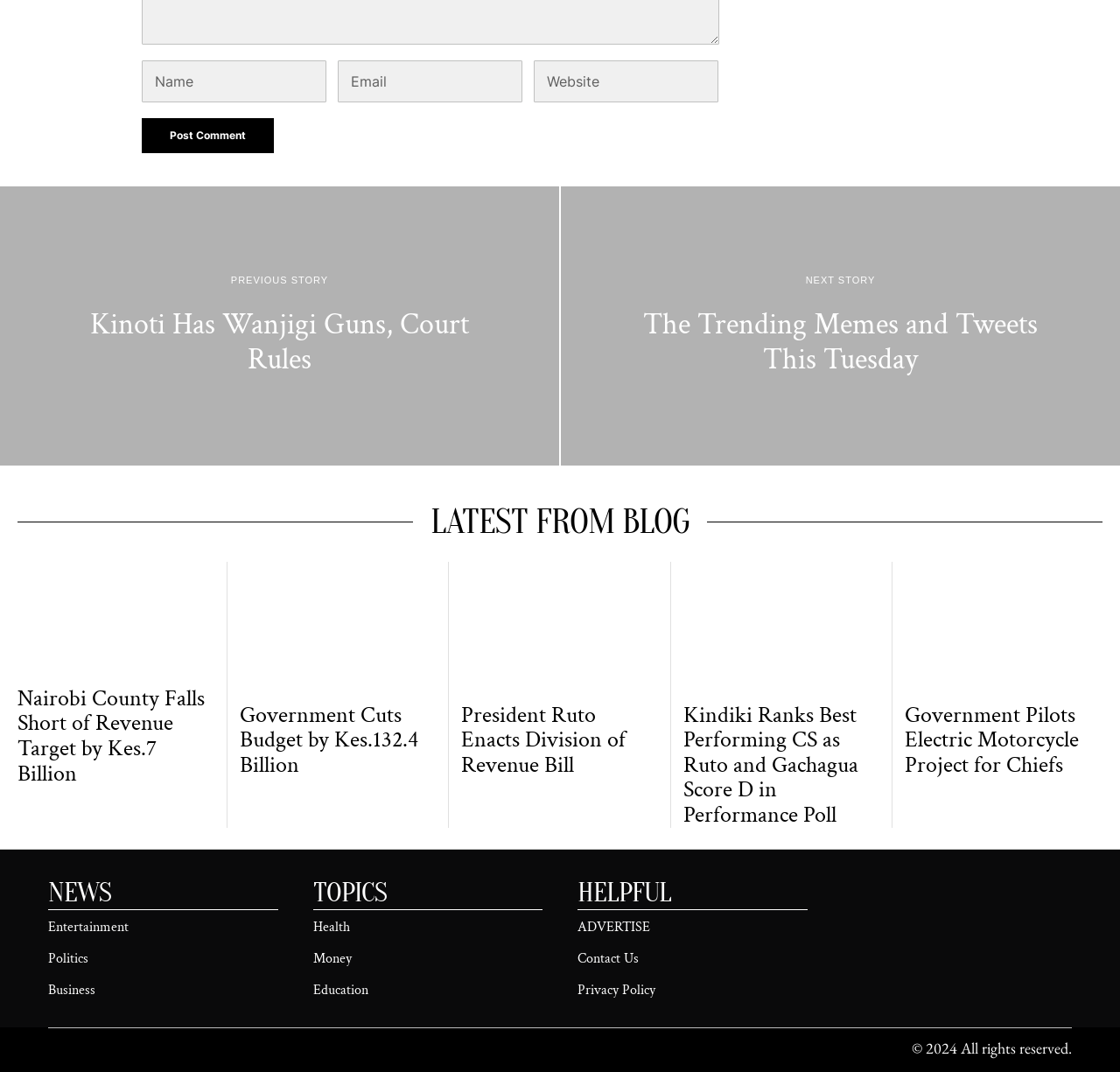Consider the image and give a detailed and elaborate answer to the question: 
How many textboxes are there for user input?

There are three textboxes for user input, namely 'Name', 'Email', and 'Website', which are located at the top of the webpage.